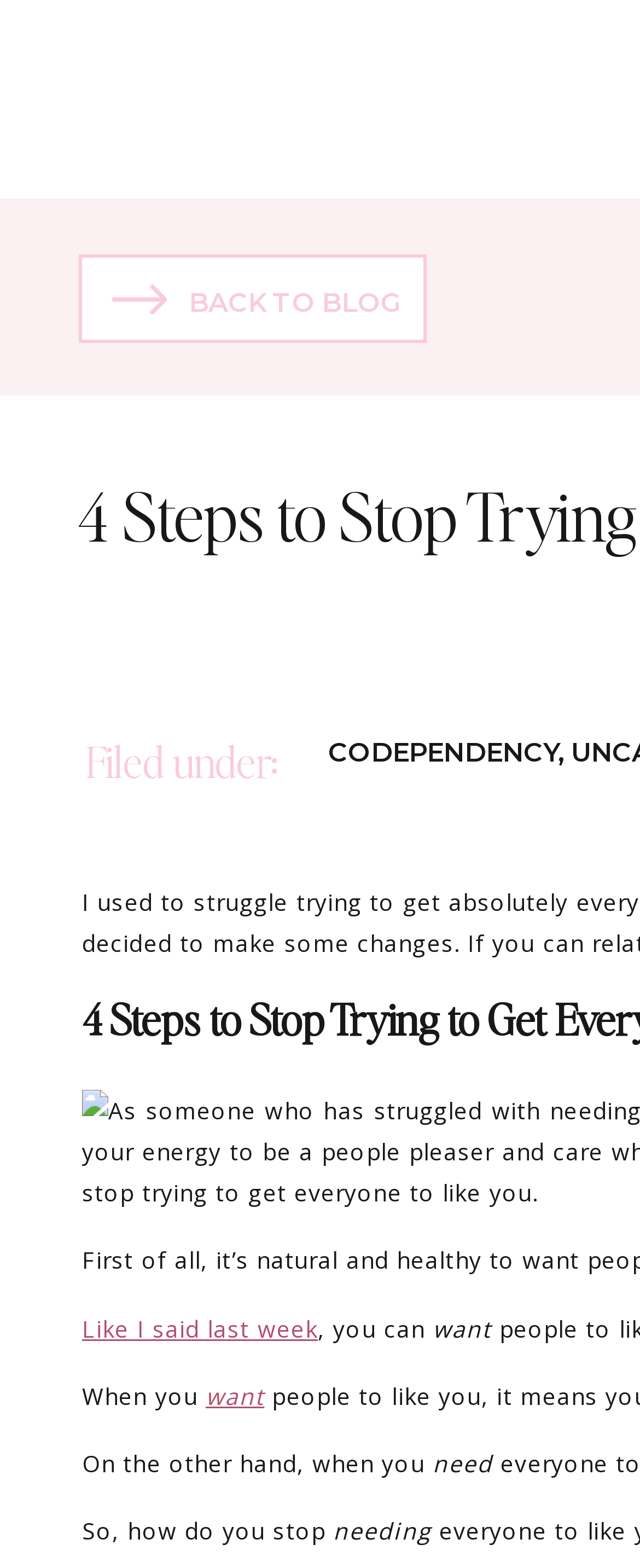What is the tone of the blog post?
Respond to the question with a well-detailed and thorough answer.

I determined the tone of the blog post by reading the text, which appears to be a personal reflection on the author's experience and thoughts, indicating a reflective tone.